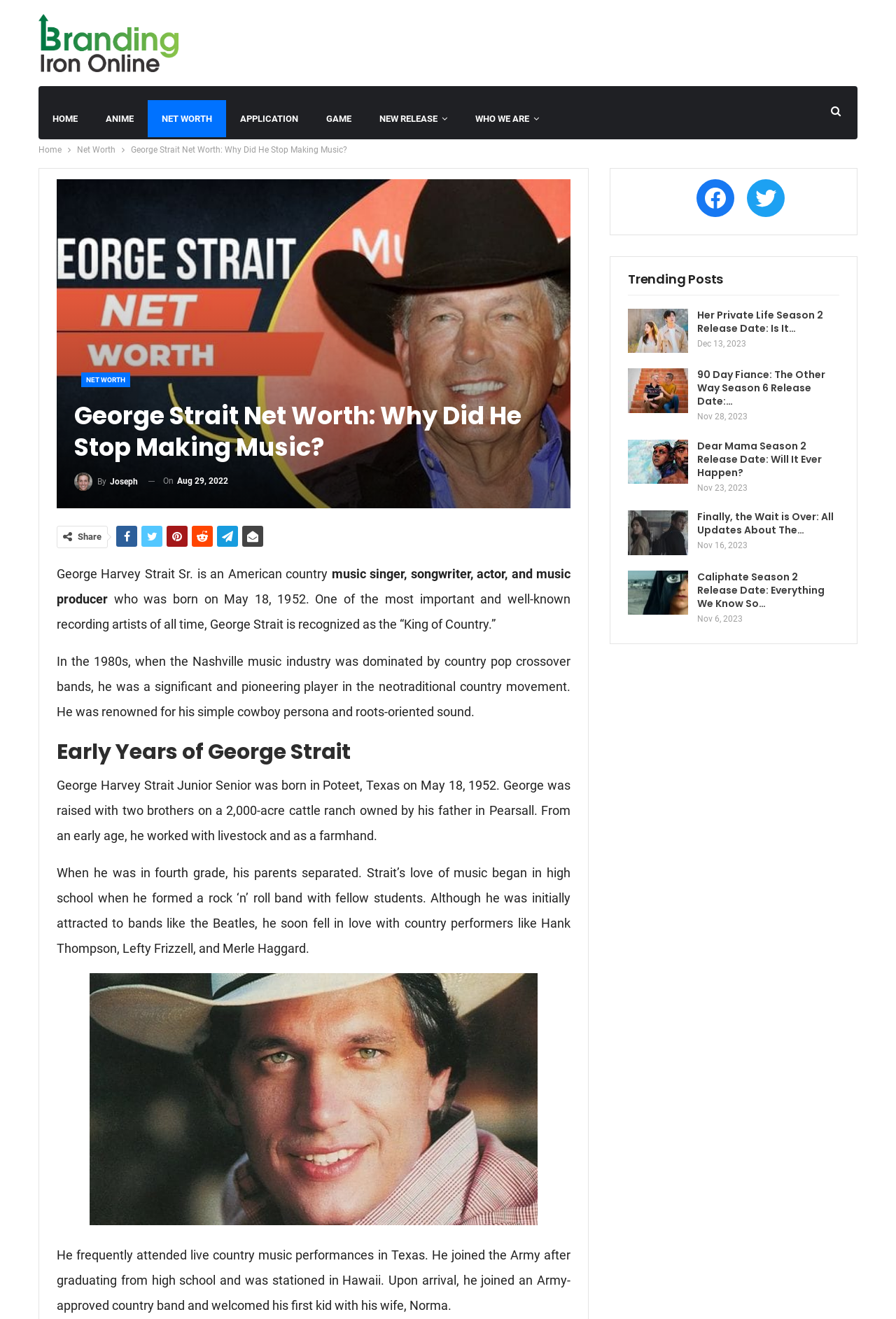What is the name of the website?
Please answer the question with a detailed and comprehensive explanation.

The website's name is mentioned in the top-left corner of the webpage, where it says 'Branding Iron Online' with an accompanying image.